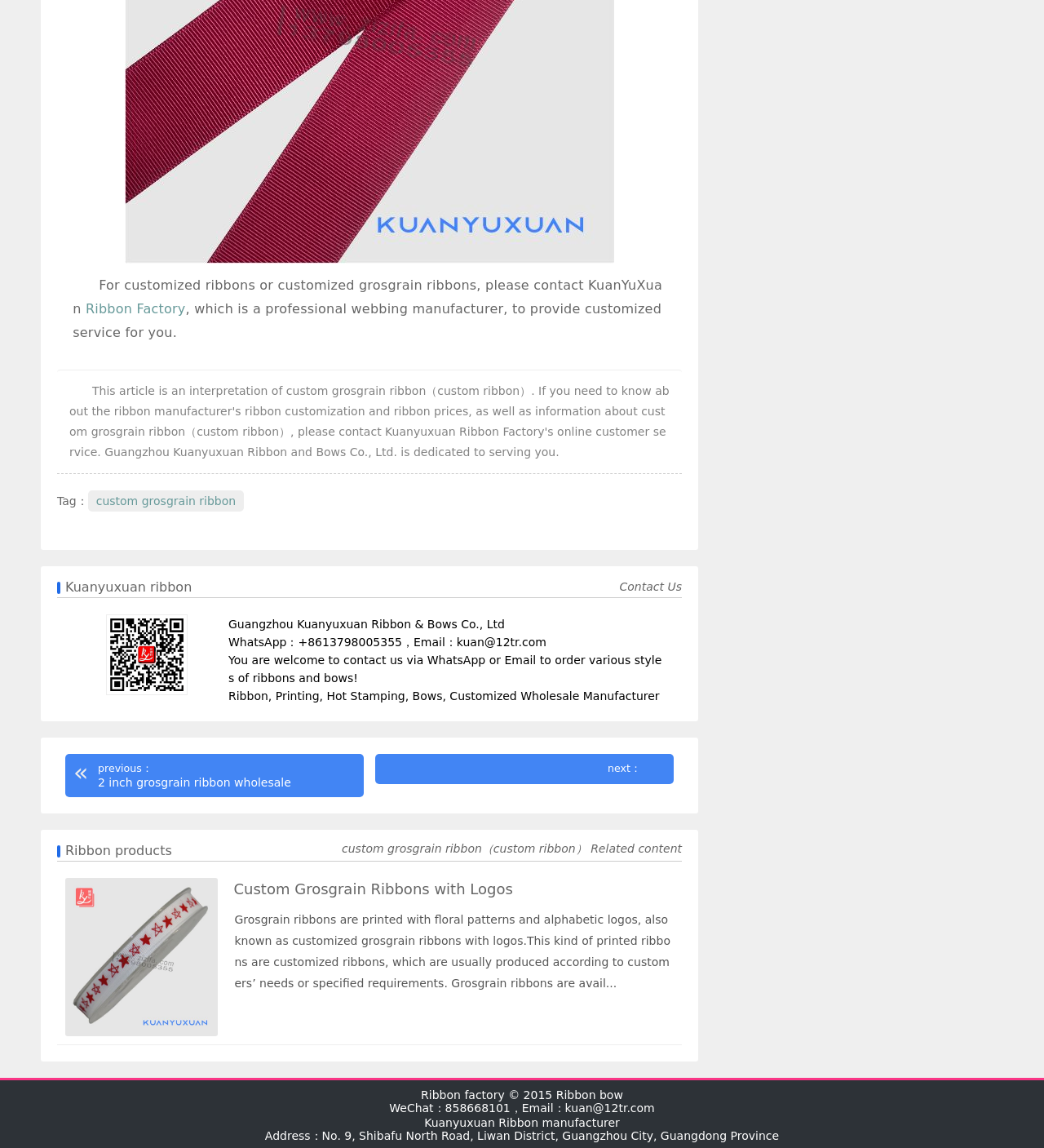What is the address of the company?
Answer the question based on the image using a single word or a brief phrase.

No. 9, Shibafu North Road, Liwan District, Guangzhou City, Guangdong Province